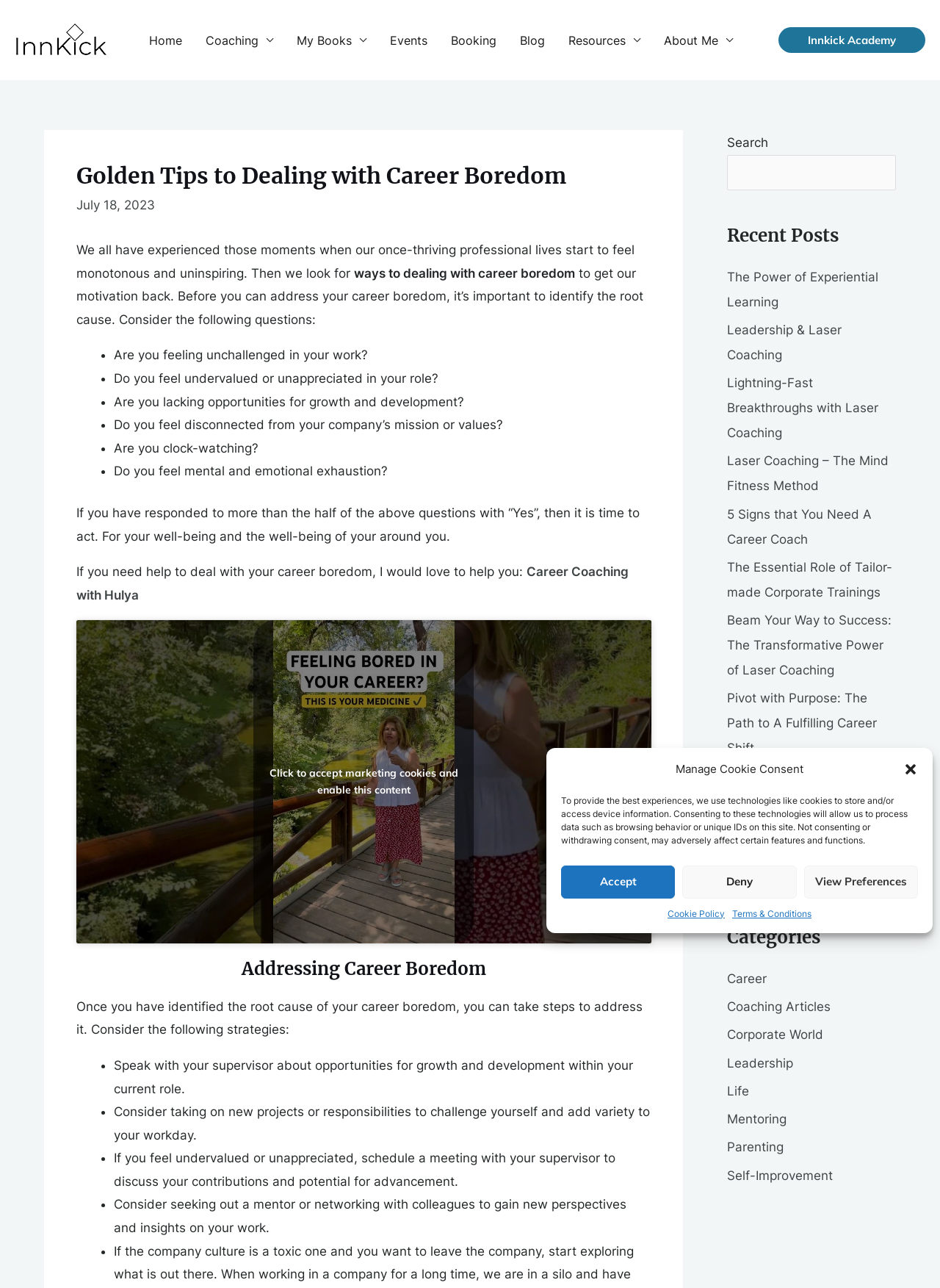Offer a meticulous description of the webpage's structure and content.

This webpage is a blog post titled "Golden Tips to Dealing with Career Boredom - Boost Your Career!" The page has a logo at the top left corner, and a navigation menu with links to "Home", "Coaching", "My Books", "Events", "Booking", "Blog", "Resources", and "About Me" at the top center. 

Below the navigation menu, there is a heading that reads "Golden Tips to Dealing with Career Boredom" followed by a paragraph of text that discusses the feeling of monotony and uninspiration in one's professional life. The text then asks the reader to identify the root cause of their career boredom by considering several questions, which are listed in bullet points.

After the list of questions, the text provides guidance on how to address career boredom, including speaking with one's supervisor, taking on new projects, and seeking out a mentor or networking with colleagues. These suggestions are also listed in bullet points.

On the right side of the page, there are three sections: "Search", "Recent Posts", and "Categories". The "Search" section has a search box where users can input keywords to search the website. The "Recent Posts" section lists several recent blog posts with links to each article. The "Categories" section lists various categories such as "Career", "Coaching Articles", "Corporate World", "Leadership", and "Life", with links to each category.

At the very top of the page, there is a dialog box for managing cookie consent, which includes buttons to "Accept", "Deny", or "View Preferences".